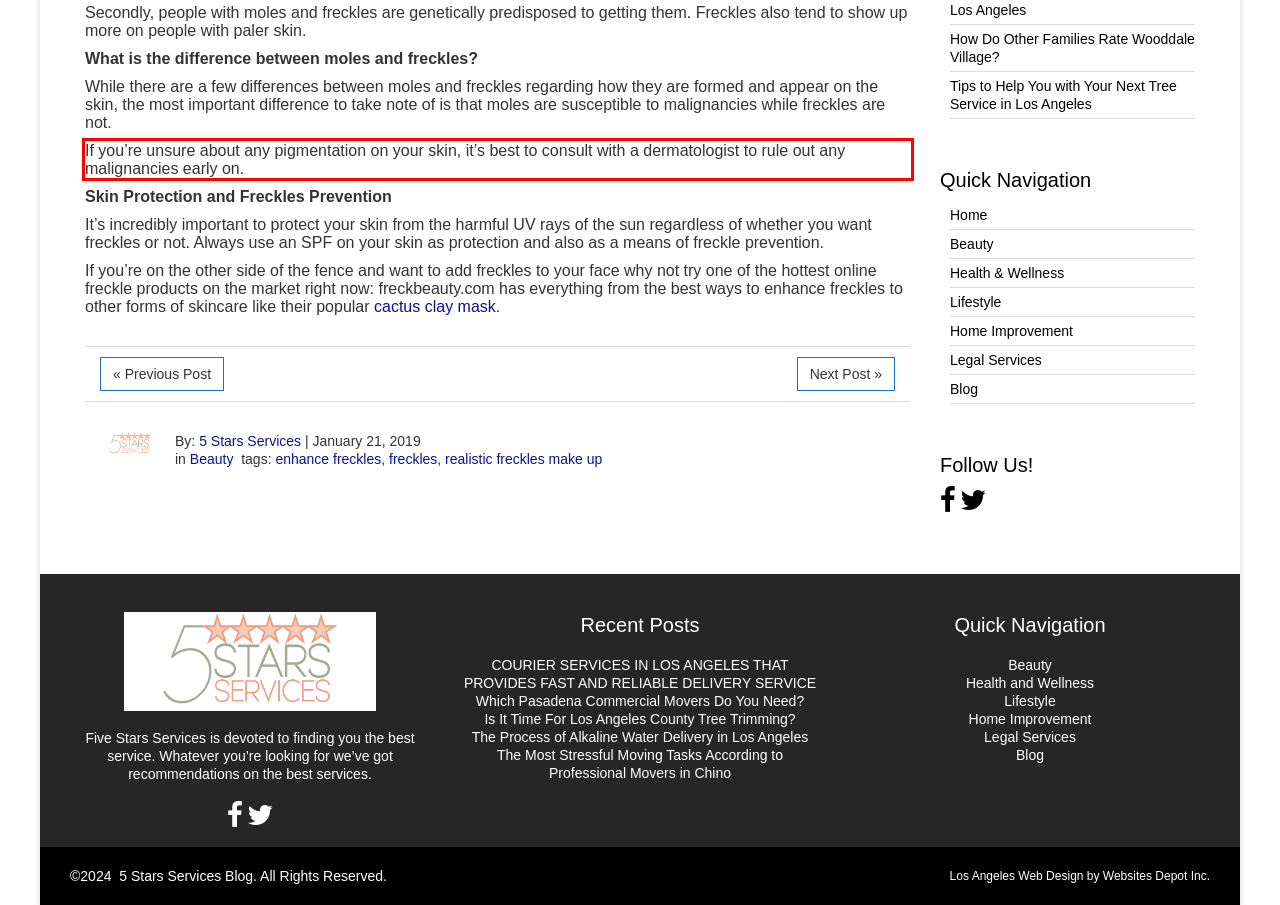Your task is to recognize and extract the text content from the UI element enclosed in the red bounding box on the webpage screenshot.

If you’re unsure about any pigmentation on your skin, it’s best to consult with a dermatologist to rule out any malignancies early on.